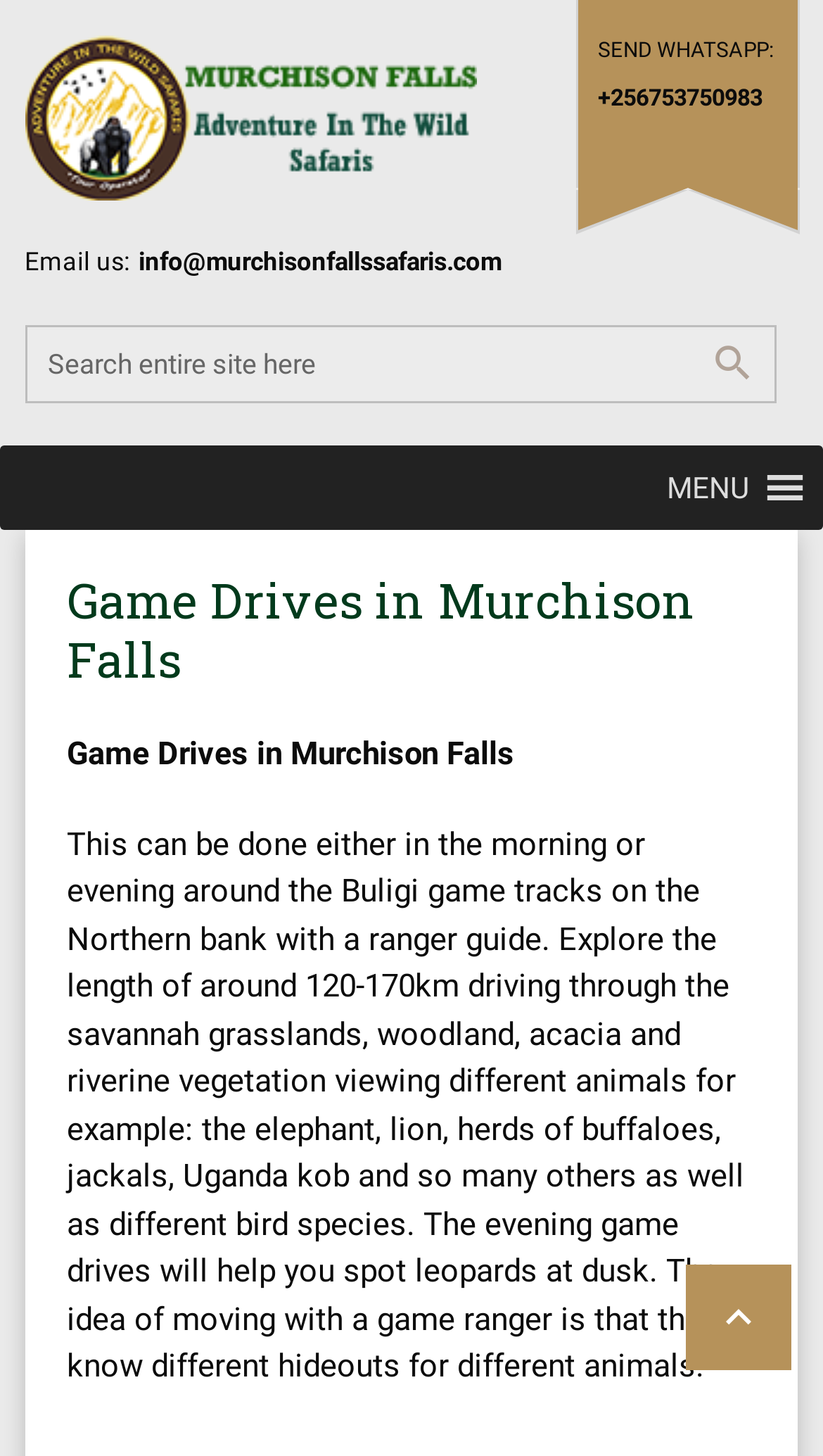Find the UI element described as: "Skip to content" and predict its bounding box coordinates. Ensure the coordinates are four float numbers between 0 and 1, [left, top, right, bottom].

None